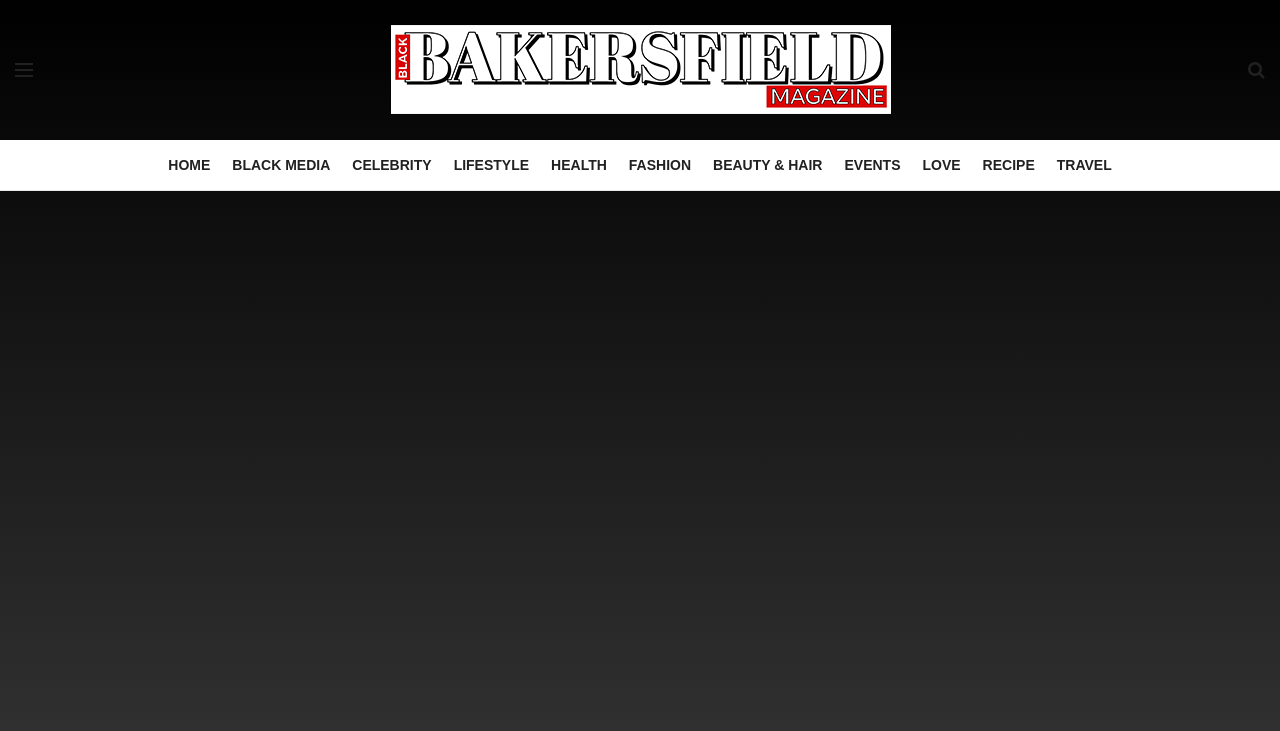For the element described, predict the bounding box coordinates as (top-left x, top-left y, bottom-right x, bottom-right y). All values should be between 0 and 1. Element description: alt="Bakersfield Black Magazine"

[0.305, 0.027, 0.696, 0.164]